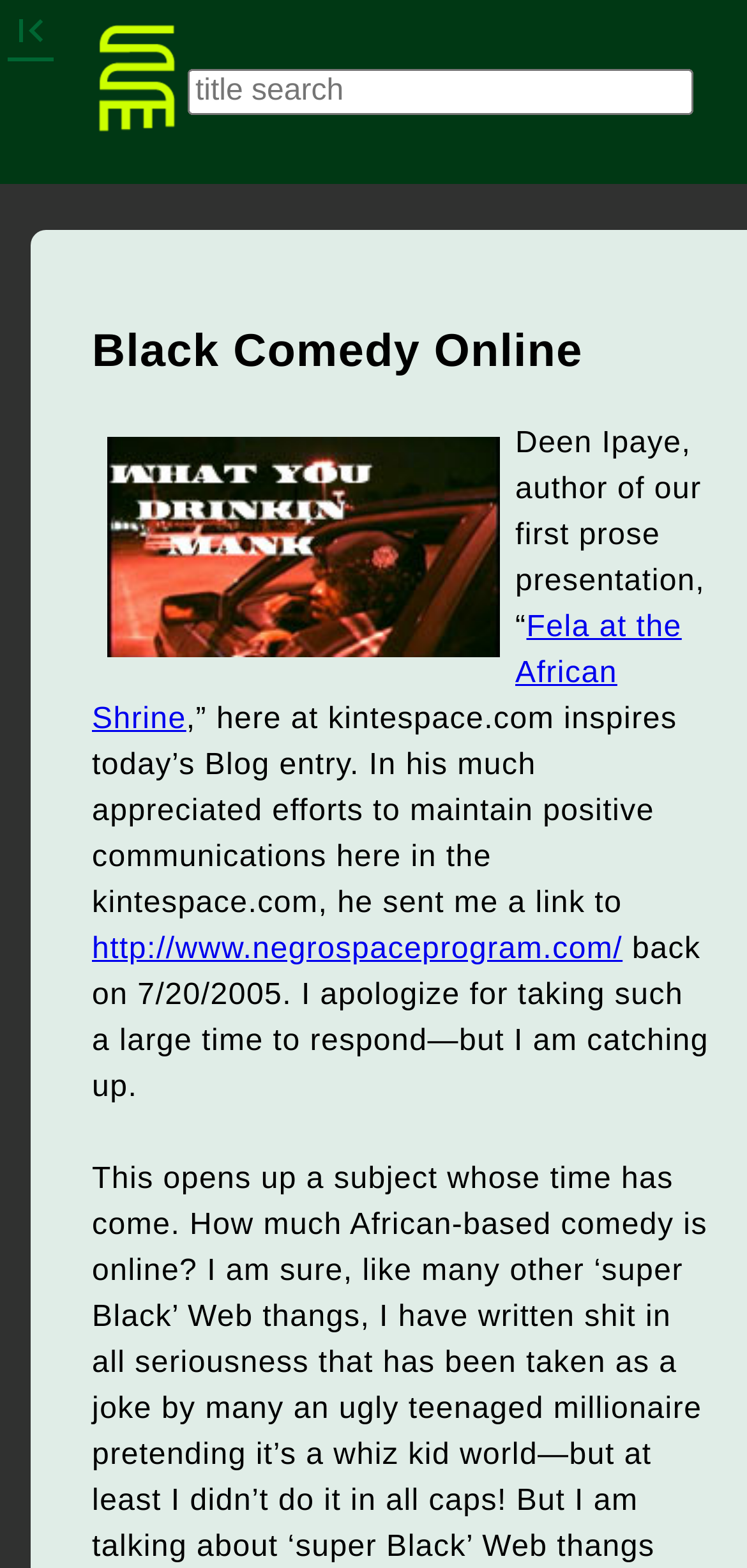Use a single word or phrase to answer the question:
What is the URL mentioned in the text?

http://www.negrospaceprogram.com/